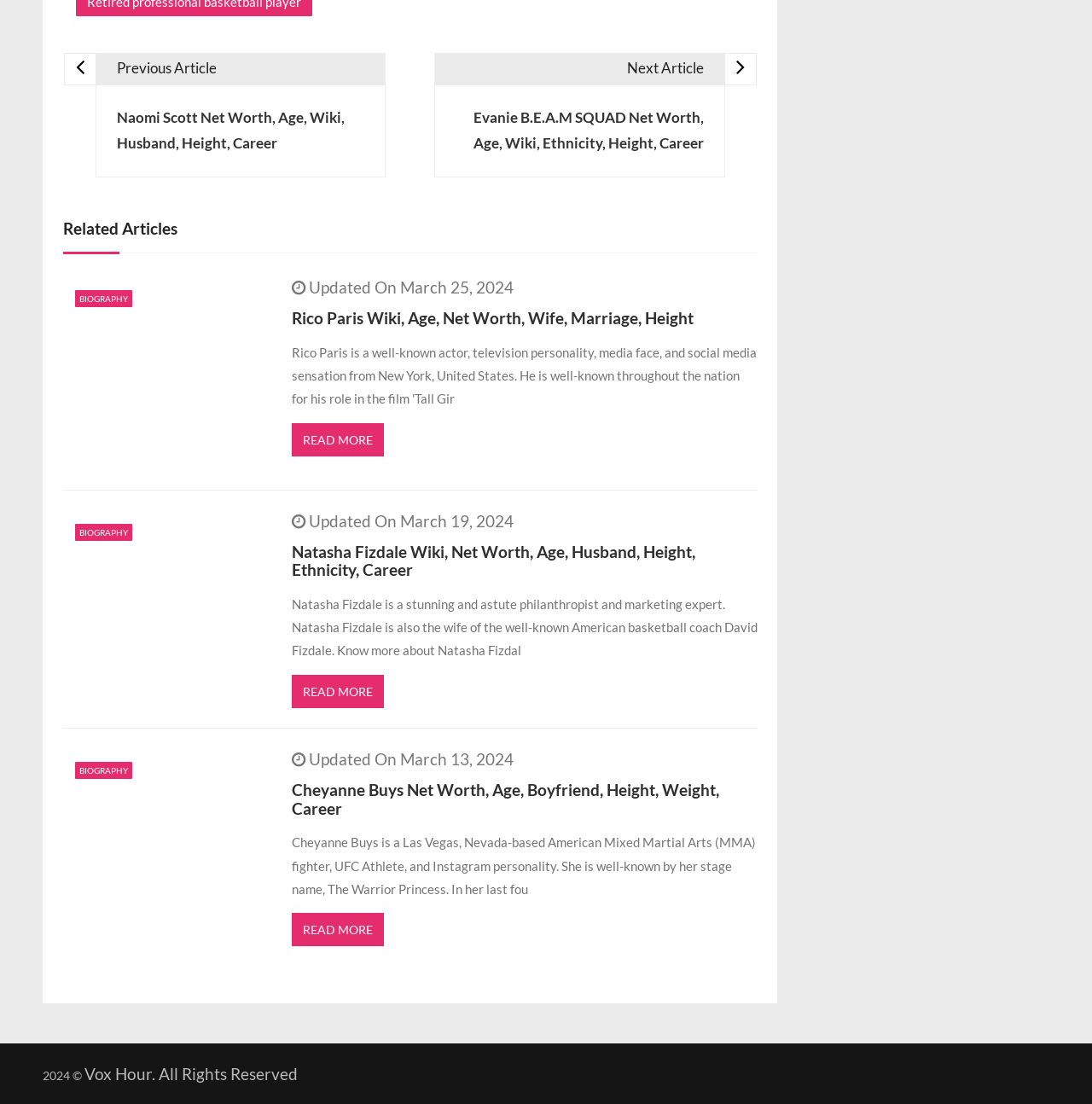Find and provide the bounding box coordinates for the UI element described with: "Biography".

[0.068, 0.474, 0.121, 0.49]